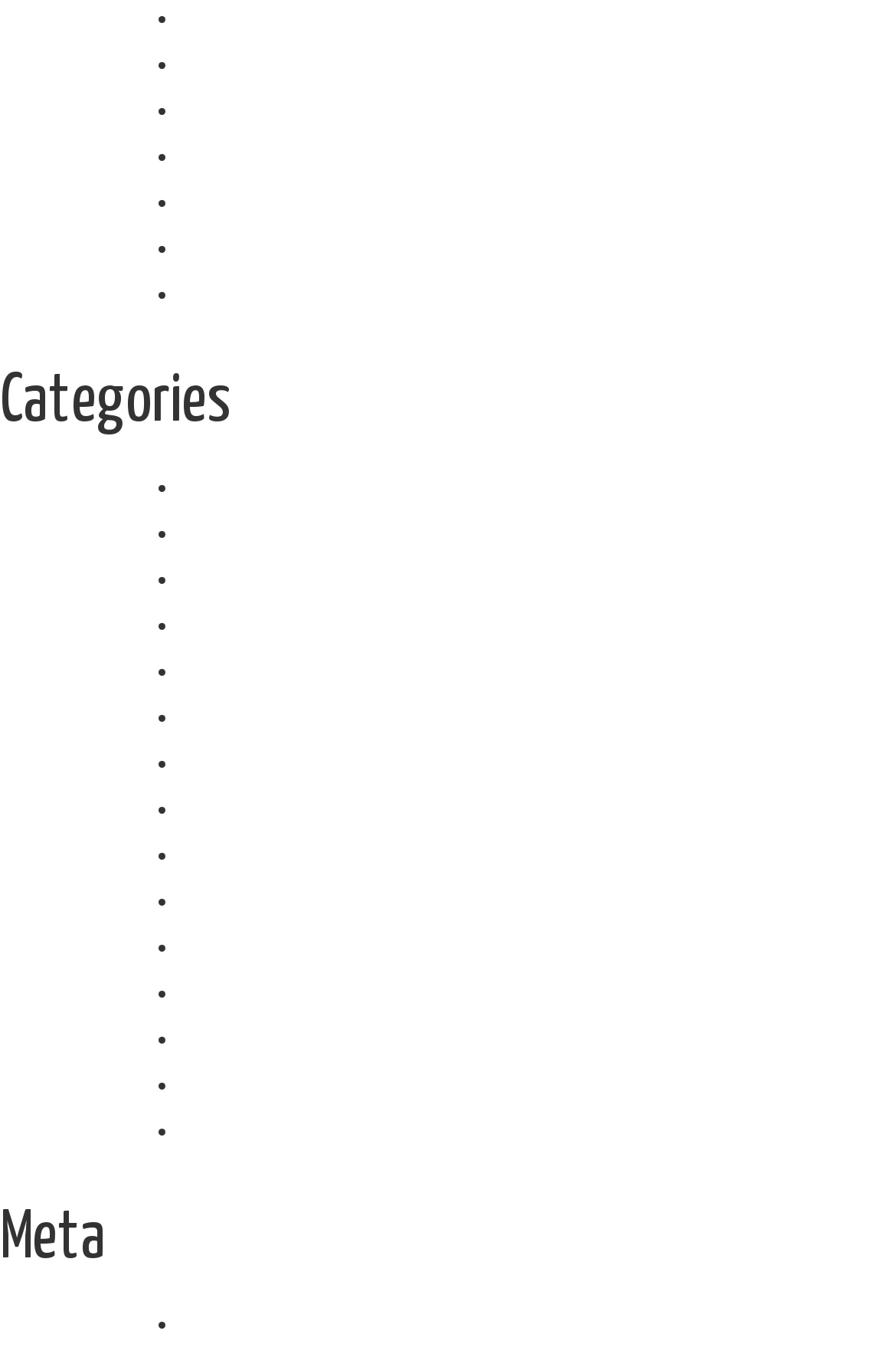Please determine the bounding box of the UI element that matches this description: Paver and Plant. The coordinates should be given as (top-left x, top-left y, bottom-right x, bottom-right y), with all values between 0 and 1.

[0.21, 0.619, 0.4, 0.641]